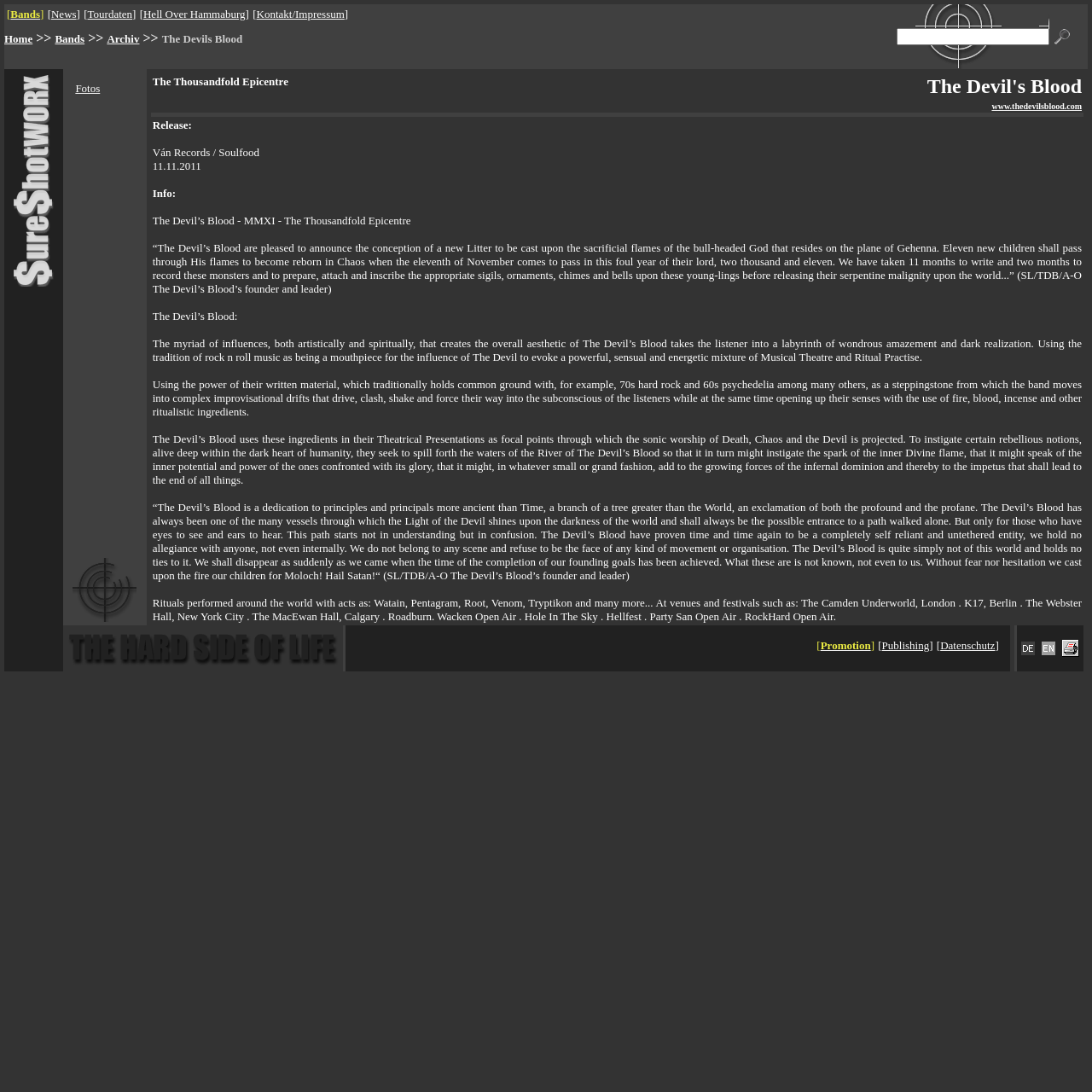What is the name of the band?
Give a comprehensive and detailed explanation for the question.

I found the answer by reading the text content of the webpage, specifically the section that talks about the band's information and biography.